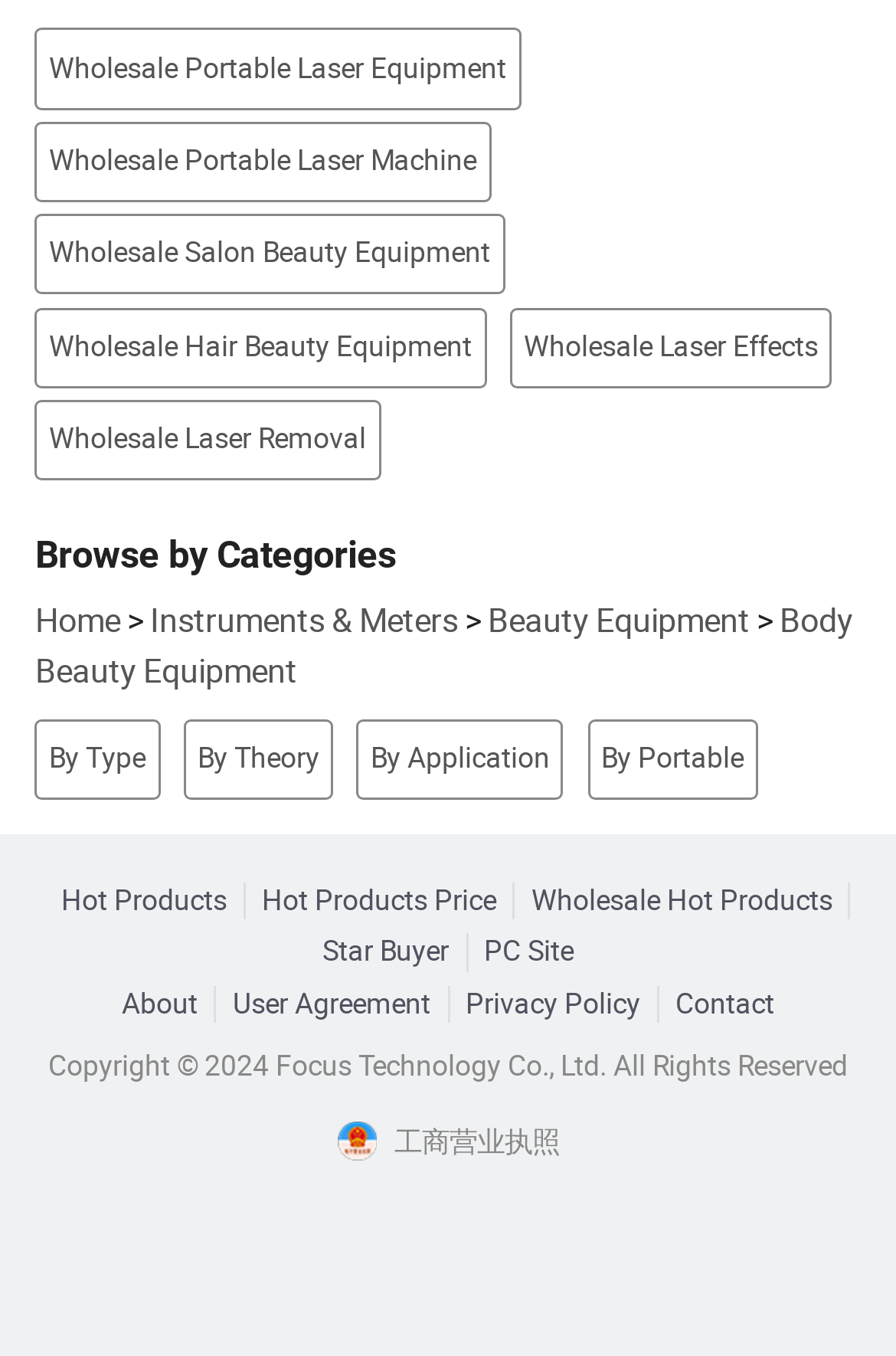Locate the bounding box coordinates of the element I should click to achieve the following instruction: "Click on Wholesale Portable Laser Equipment".

[0.039, 0.021, 0.581, 0.081]